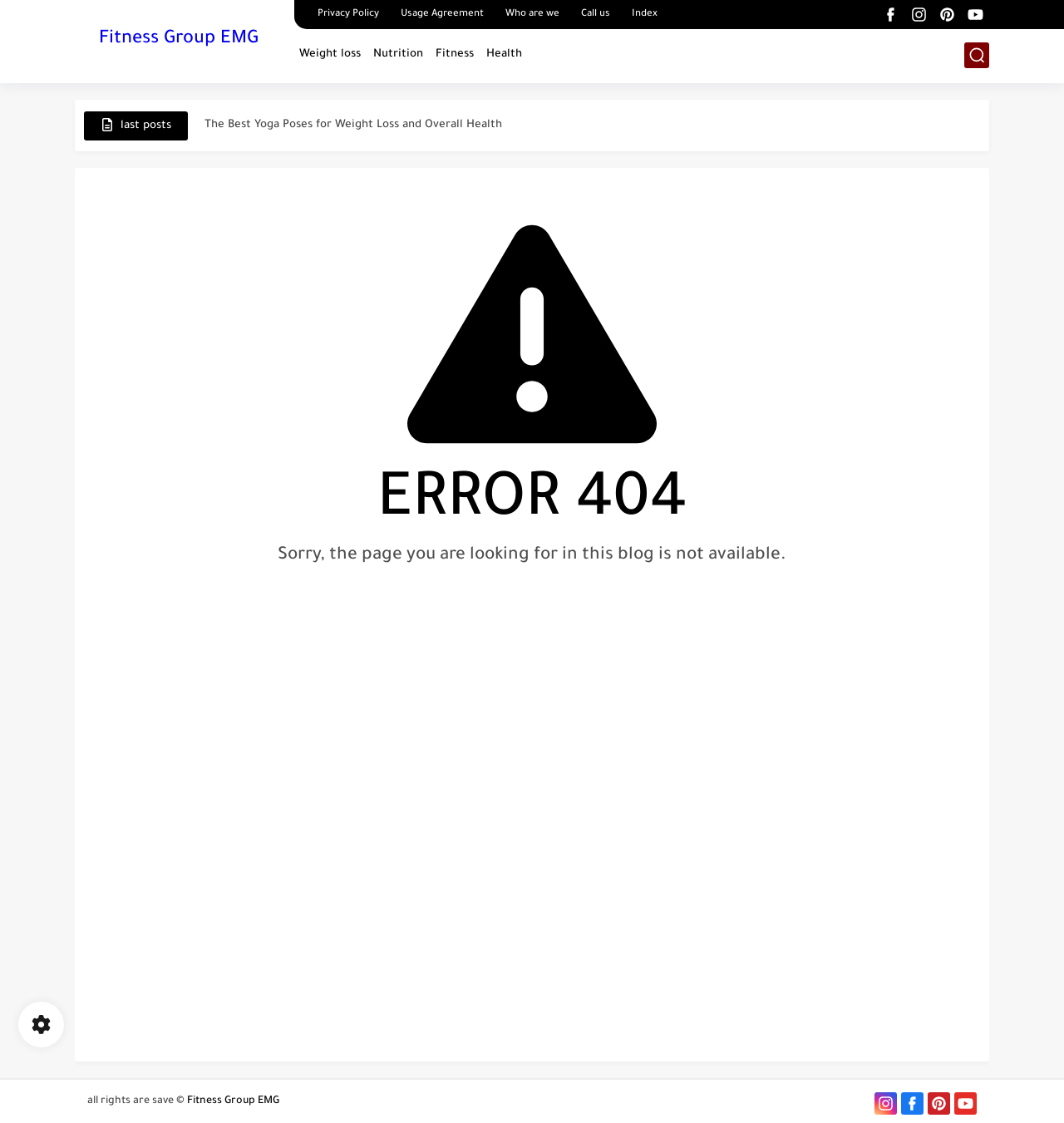Create a detailed narrative of the webpage’s visual and textual elements.

The webpage is a fitness and nutrition website, with the title "Fitness Group EMG" prominently displayed at the top. Below the title, there are several links to important pages, including "Privacy Policy", "Usage Agreement", "Who are we", "Call us", and "Index". 

On the top-right corner, there are social media links to Facebook, Instagram, Pinterest, and YouTube, each accompanied by a small icon. 

The main content of the webpage is a list of articles related to fitness and nutrition, with headings such as "Mindful Eating for Weight Loss: Strategies and Benefits", "How to Stay Motivated During Your Weight Loss Journey", and "The Best Yoga Poses for Weight Loss and Overall Health". Each article heading is a link to the full article. 

There is a small image on the left side of the page, and a larger image below the list of articles. 

At the bottom of the page, there is a copyright notice that reads "all rights are saved ©" and a link to the website's main page. There are also social media links again, with small icons. 

On the bottom-left corner, there is a small image.